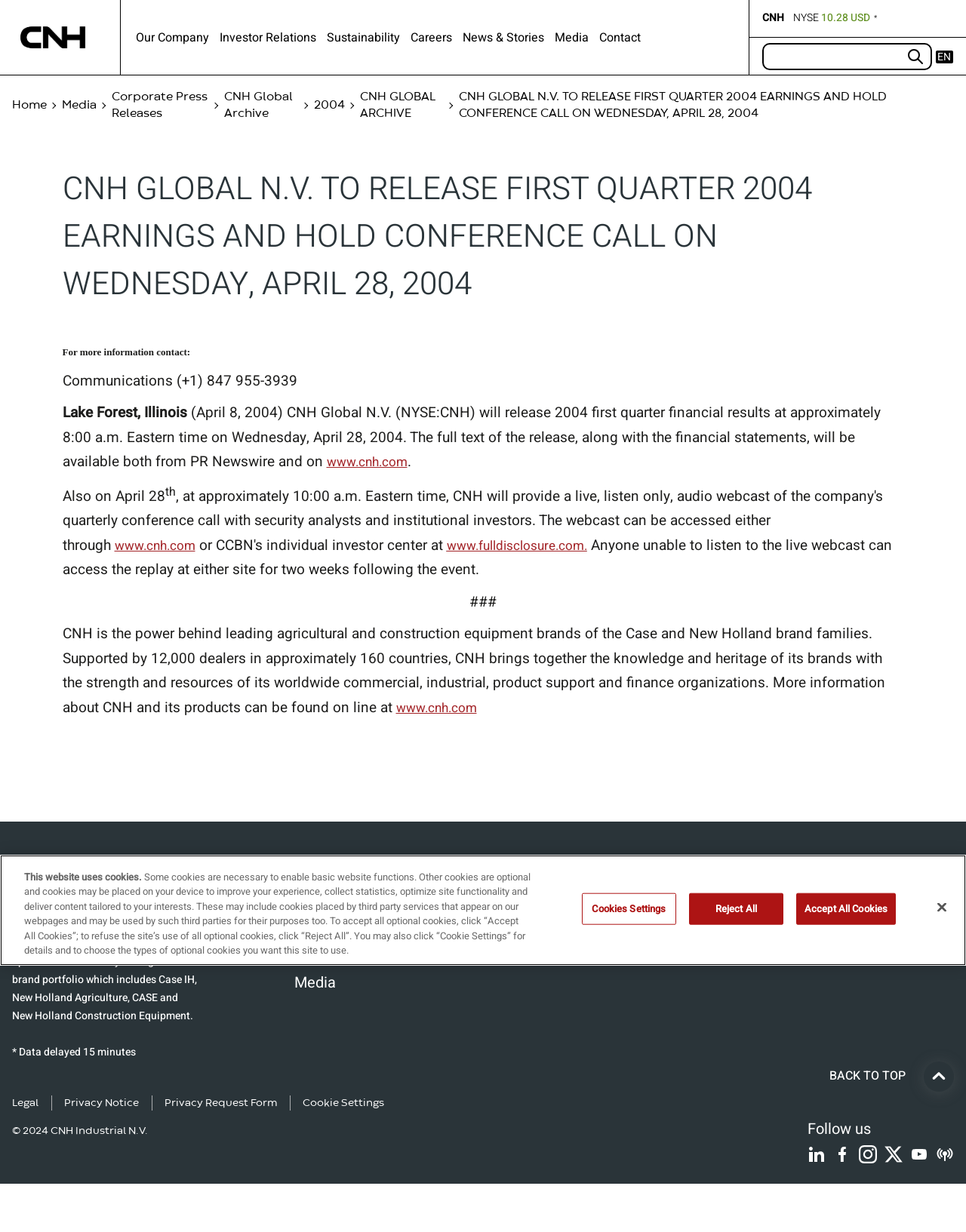What is the date of the conference call?
Please respond to the question with as much detail as possible.

The date of the conference call is mentioned in the main heading of the webpage, which states that the company will release its first quarter 2004 earnings and hold a conference call on Wednesday, April 28, 2004.